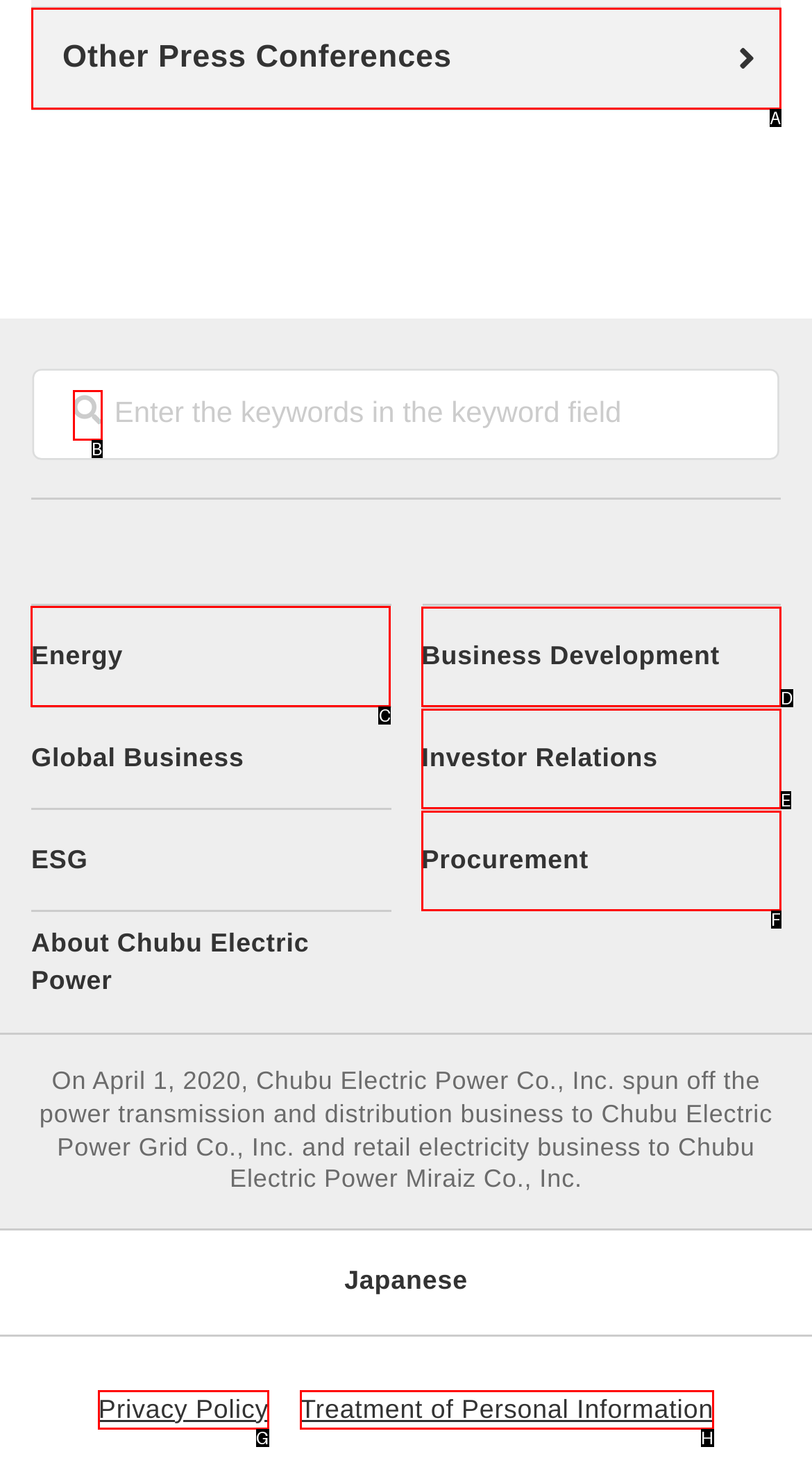To achieve the task: Click on Energy, which HTML element do you need to click?
Respond with the letter of the correct option from the given choices.

C